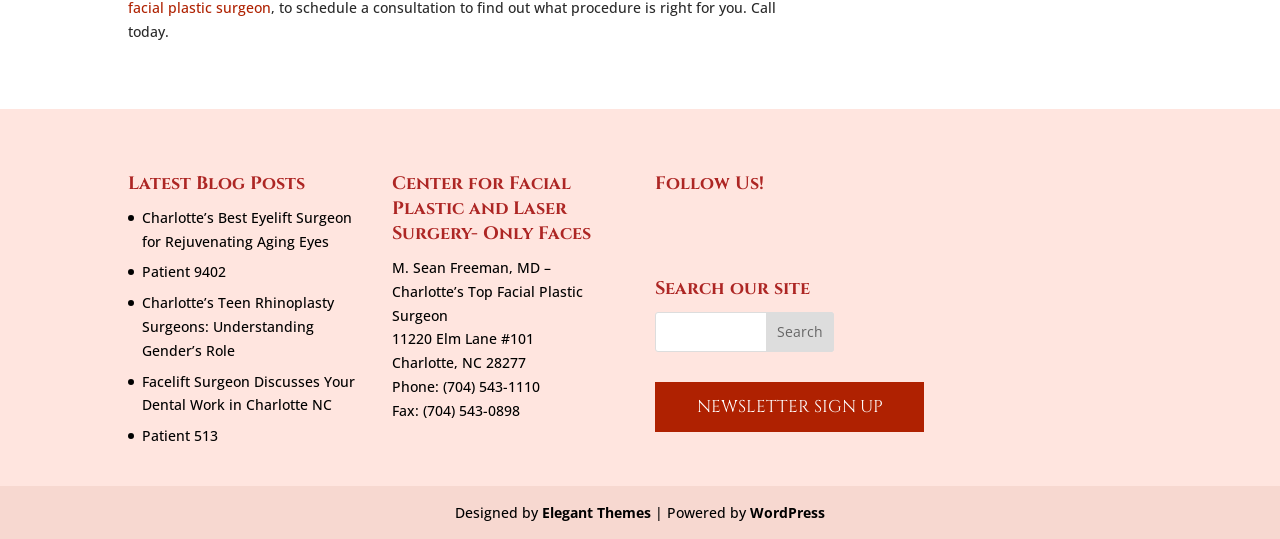Can you determine the bounding box coordinates of the area that needs to be clicked to fulfill the following instruction: "Read the latest blog post"?

[0.111, 0.385, 0.275, 0.465]